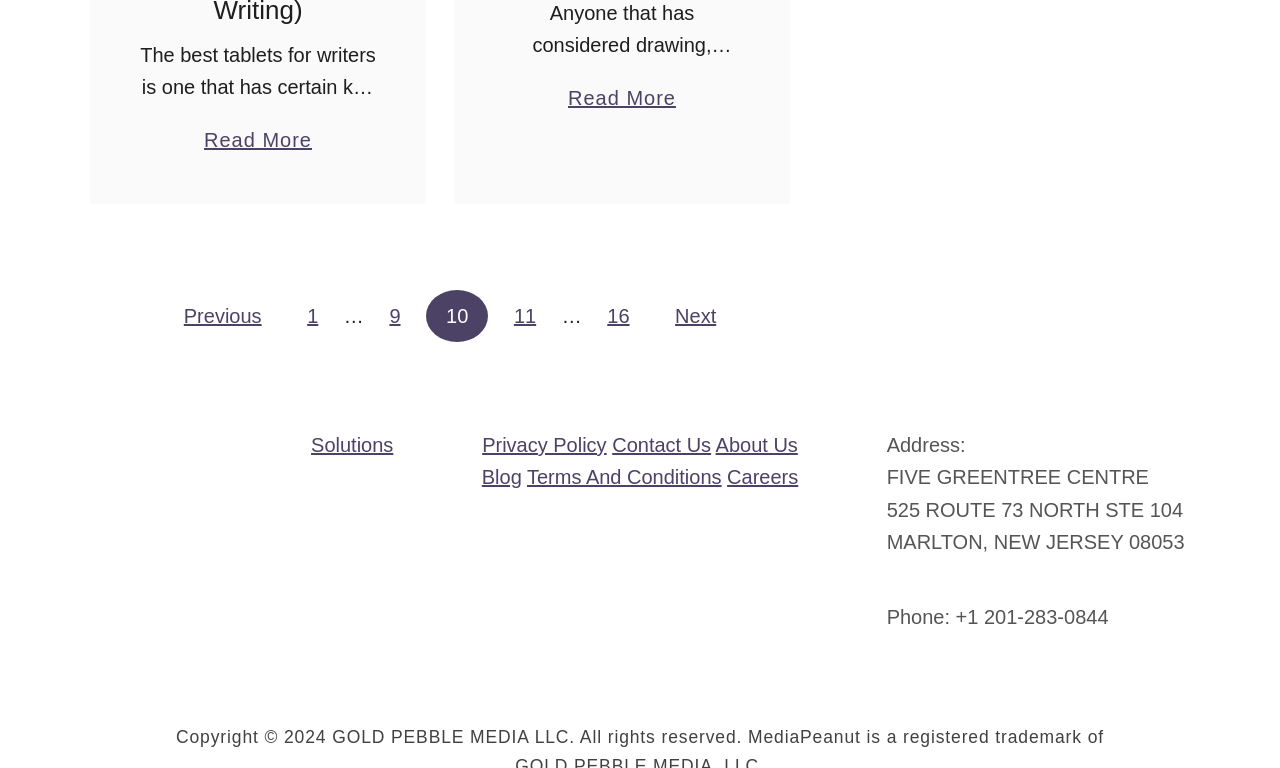Locate the bounding box coordinates of the element that should be clicked to fulfill the instruction: "Go to previous posts".

[0.128, 0.378, 0.22, 0.446]